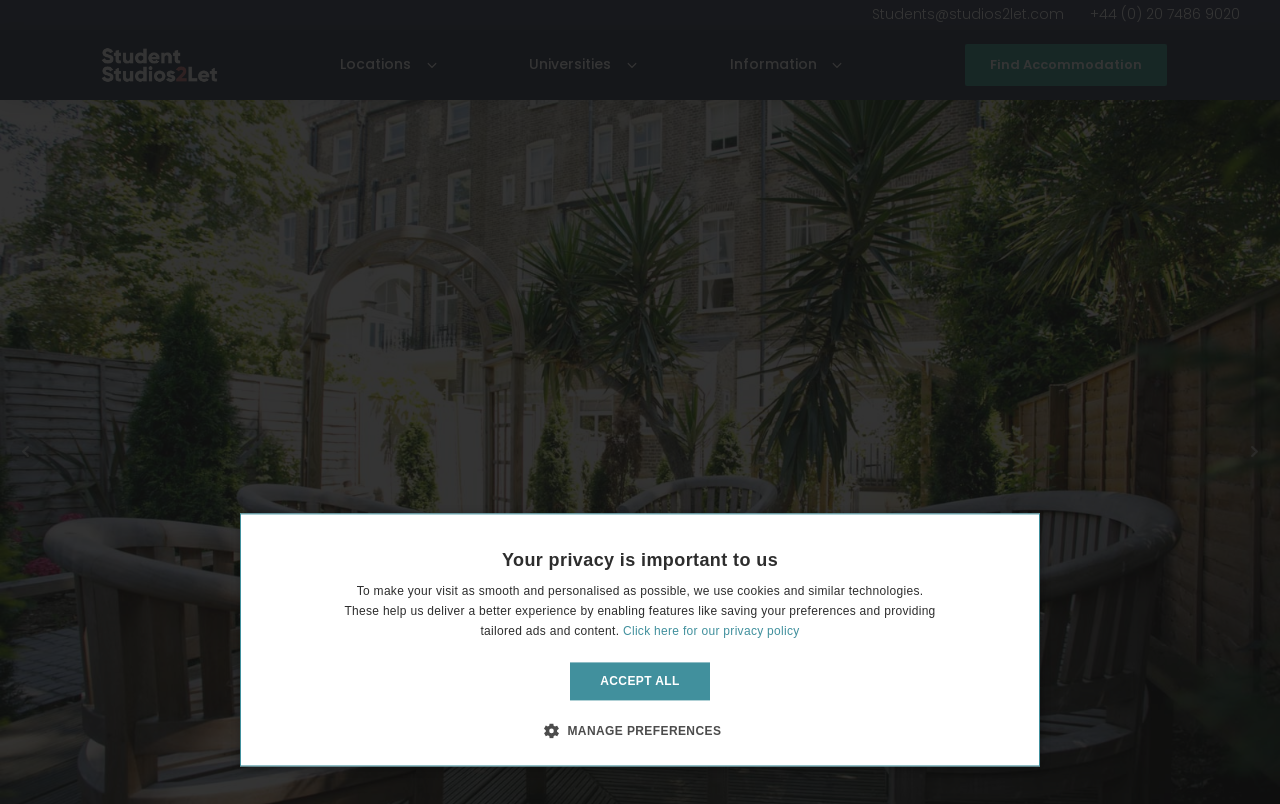Please identify the coordinates of the bounding box for the clickable region that will accomplish this instruction: "Find accommodation".

[0.754, 0.054, 0.912, 0.107]